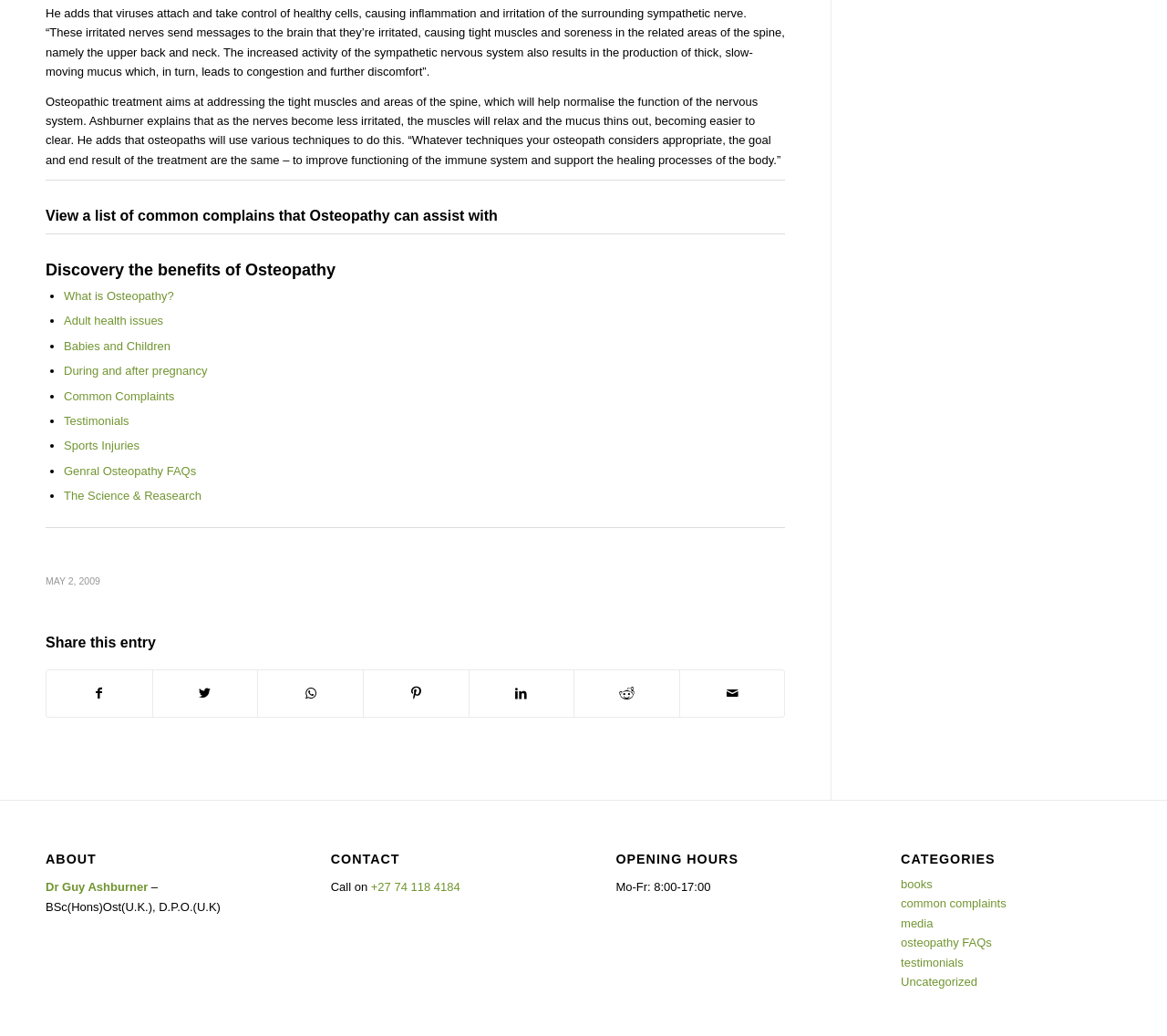Kindly determine the bounding box coordinates of the area that needs to be clicked to fulfill this instruction: "View a list of common complains that Osteopathy can assist with".

[0.039, 0.201, 0.426, 0.216]